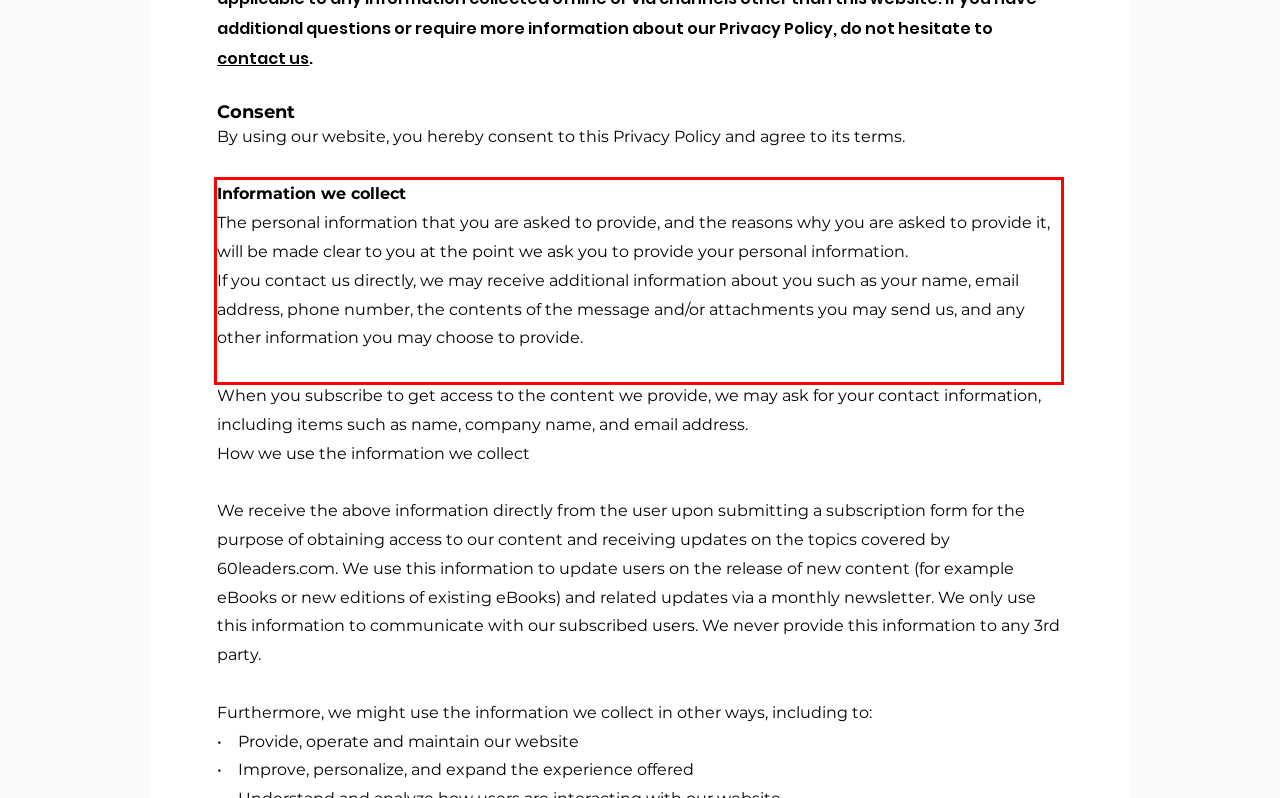Given a screenshot of a webpage containing a red bounding box, perform OCR on the text within this red bounding box and provide the text content.

Information we collect The personal information that you are asked to provide, and the reasons why you are asked to provide it, will be made clear to you at the point we ask you to provide your personal information. If you contact us directly, we may receive additional information about you such as your name, email address, phone number, the contents of the message and/or attachments you may send us, and any other information you may choose to provide.